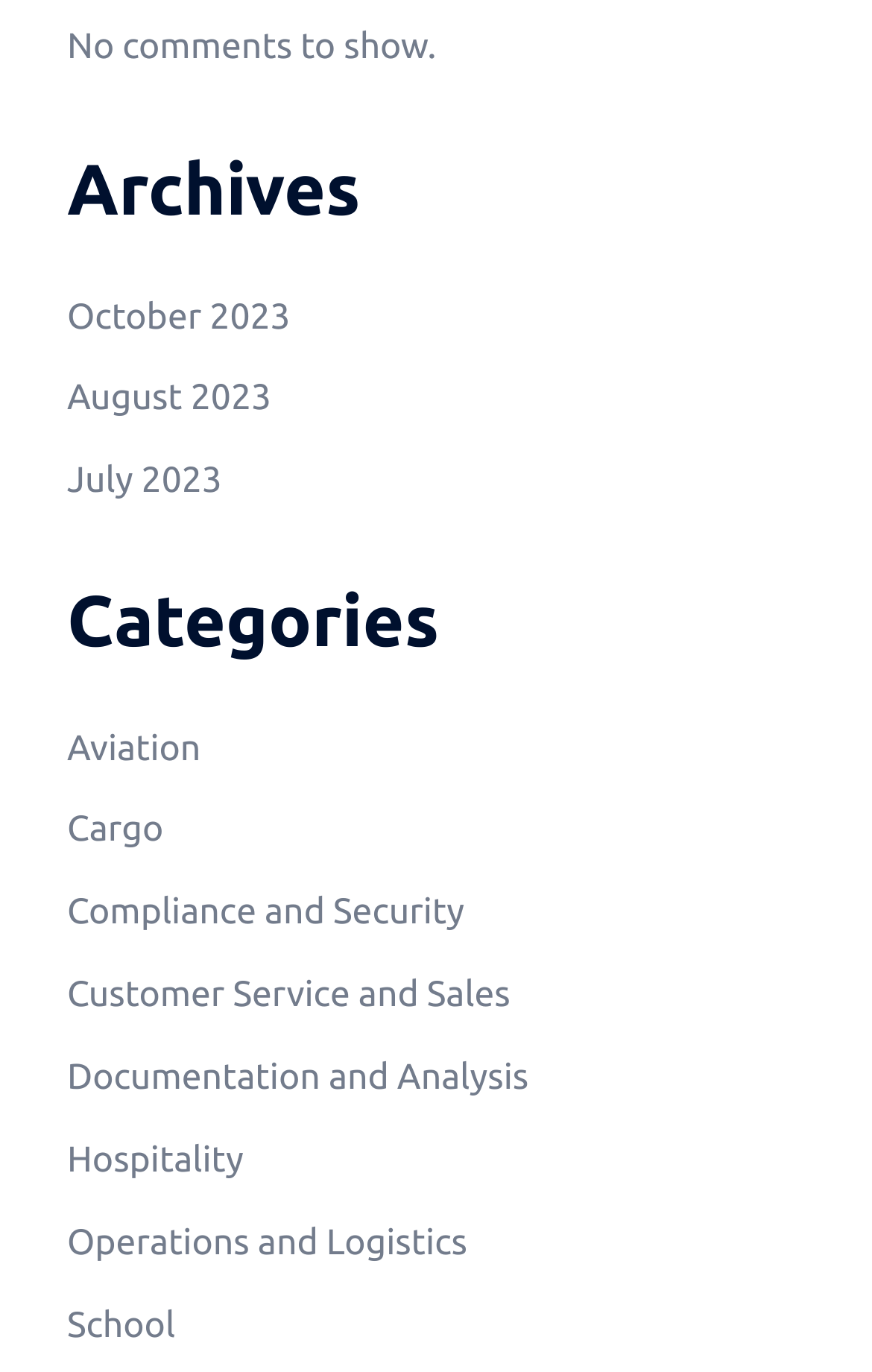Identify the bounding box coordinates of the element that should be clicked to fulfill this task: "check August 2023 archives". The coordinates should be provided as four float numbers between 0 and 1, i.e., [left, top, right, bottom].

[0.077, 0.276, 0.311, 0.305]